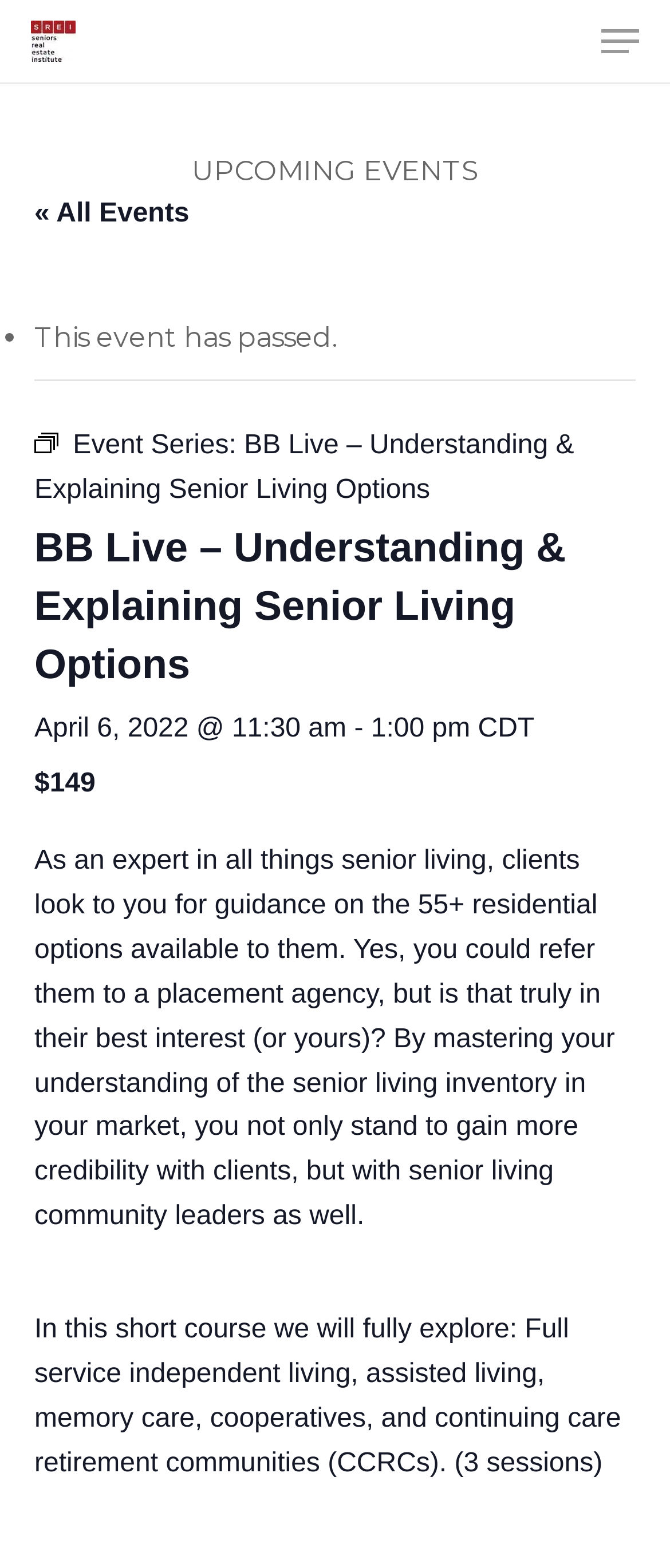Based on the element description « All Events, identify the bounding box of the UI element in the given webpage screenshot. The coordinates should be in the format (top-left x, top-left y, bottom-right x, bottom-right y) and must be between 0 and 1.

[0.051, 0.127, 0.282, 0.146]